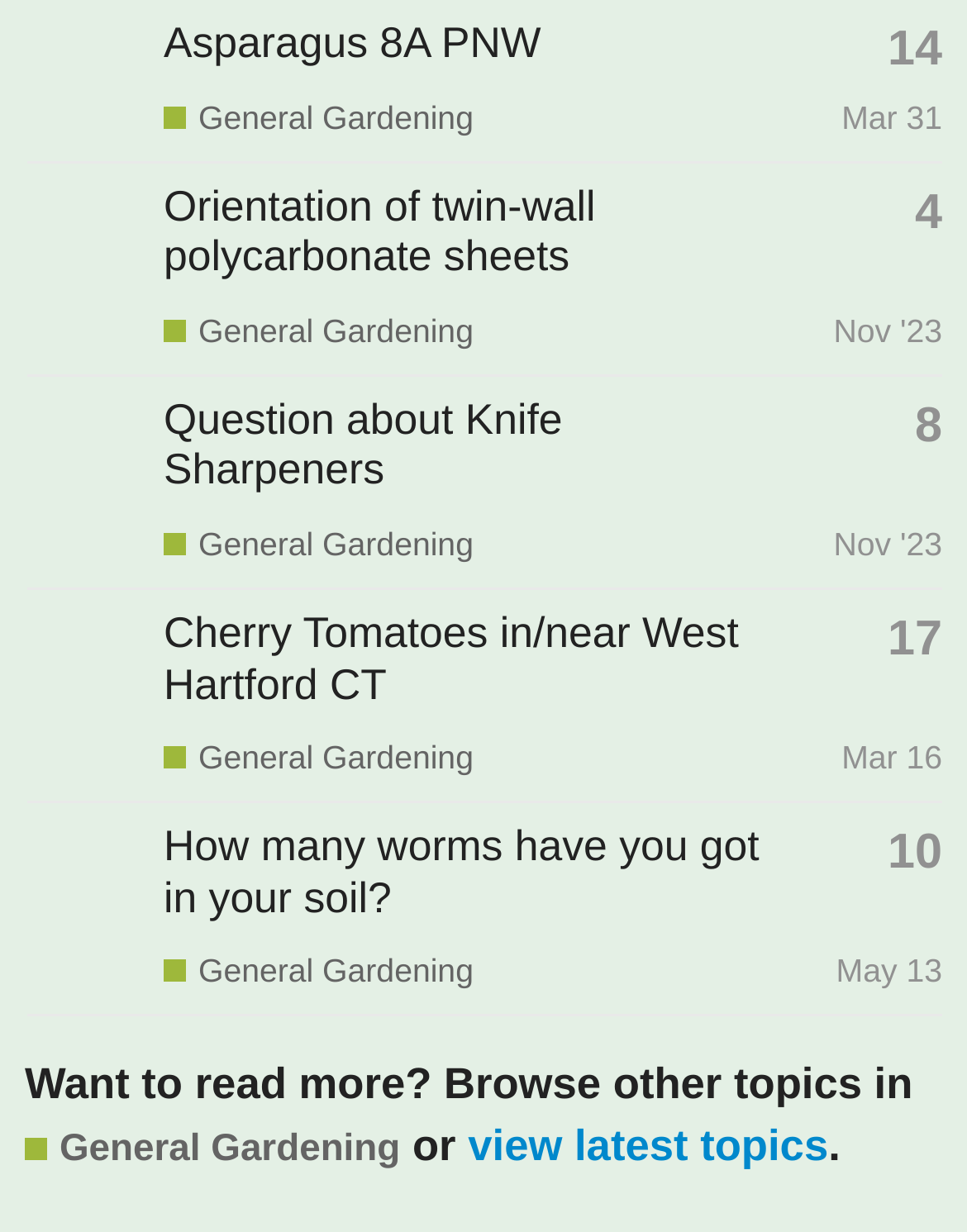Please determine the bounding box coordinates of the element's region to click for the following instruction: "Click on the 'Asparagus 8A PNW' topic".

[0.169, 0.014, 0.559, 0.054]